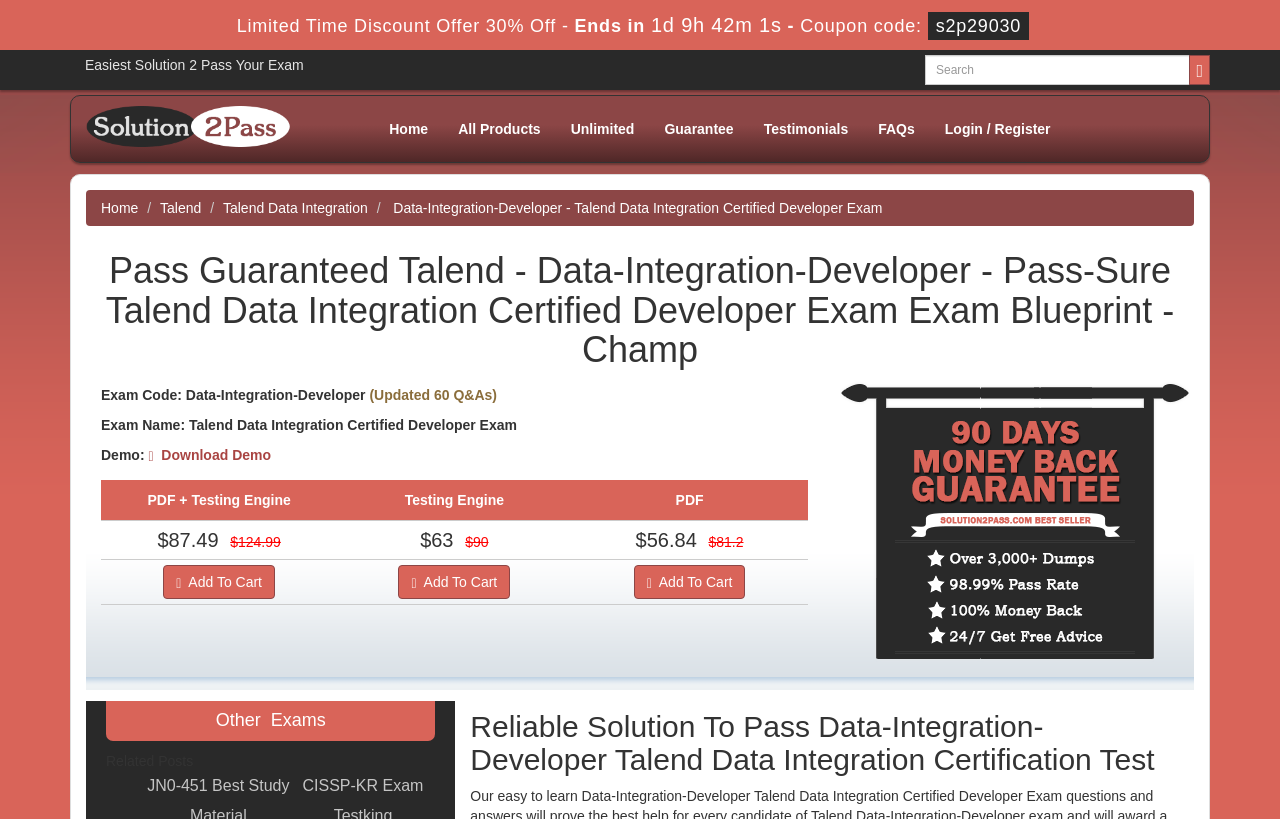Please find the bounding box coordinates of the element that needs to be clicked to perform the following instruction: "View the FAQs page". The bounding box coordinates should be four float numbers between 0 and 1, represented as [left, top, right, bottom].

[0.674, 0.138, 0.726, 0.177]